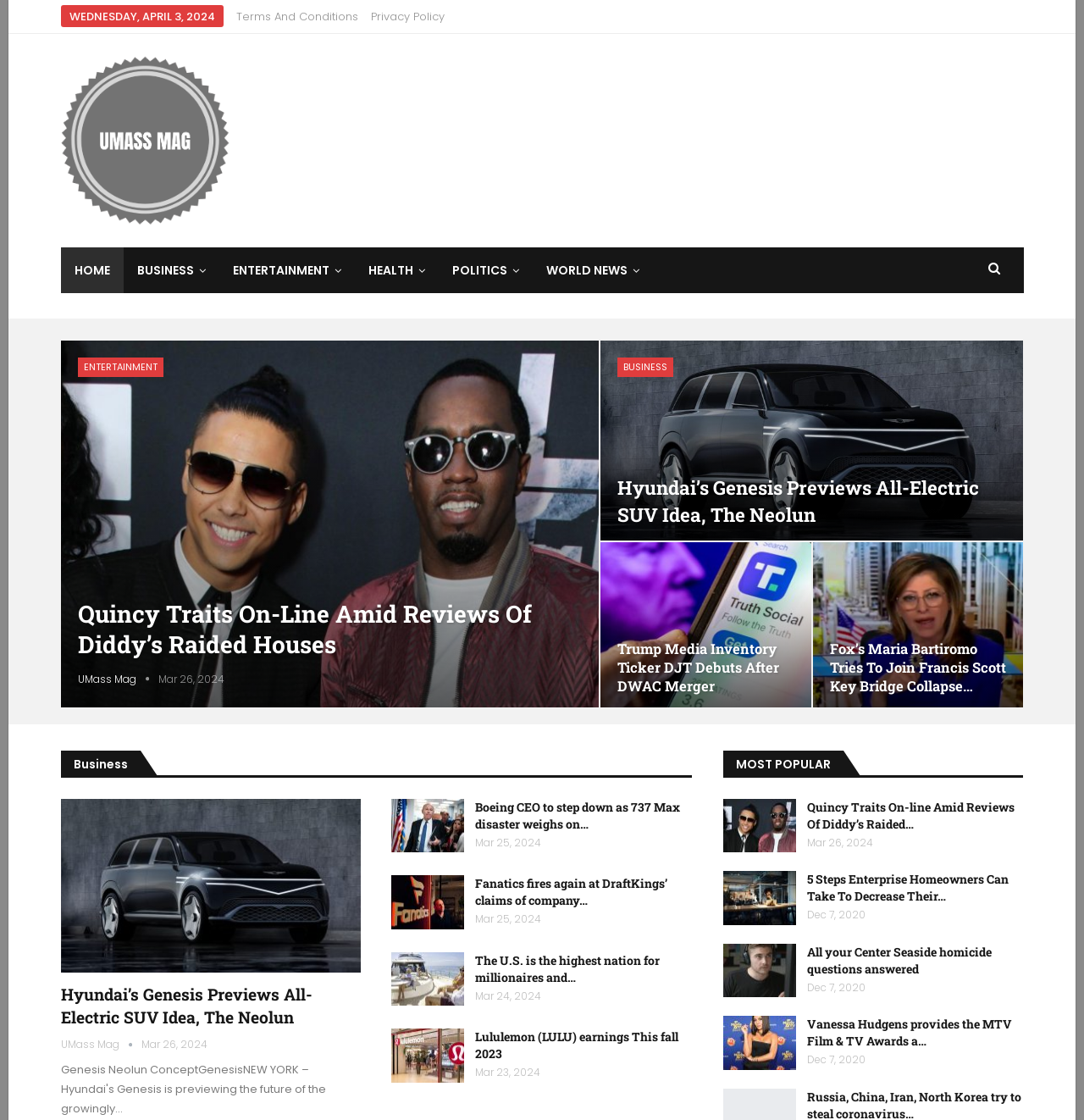What category does the article 'Hyundai’s Genesis previews all-electric SUV idea, the Neolun' belong to?
Examine the image closely and answer the question with as much detail as possible.

I found the article 'Hyundai’s Genesis previews all-electric SUV idea, the Neolun' in the webpage, and its corresponding category is 'BUSINESS', which is located above the article title.